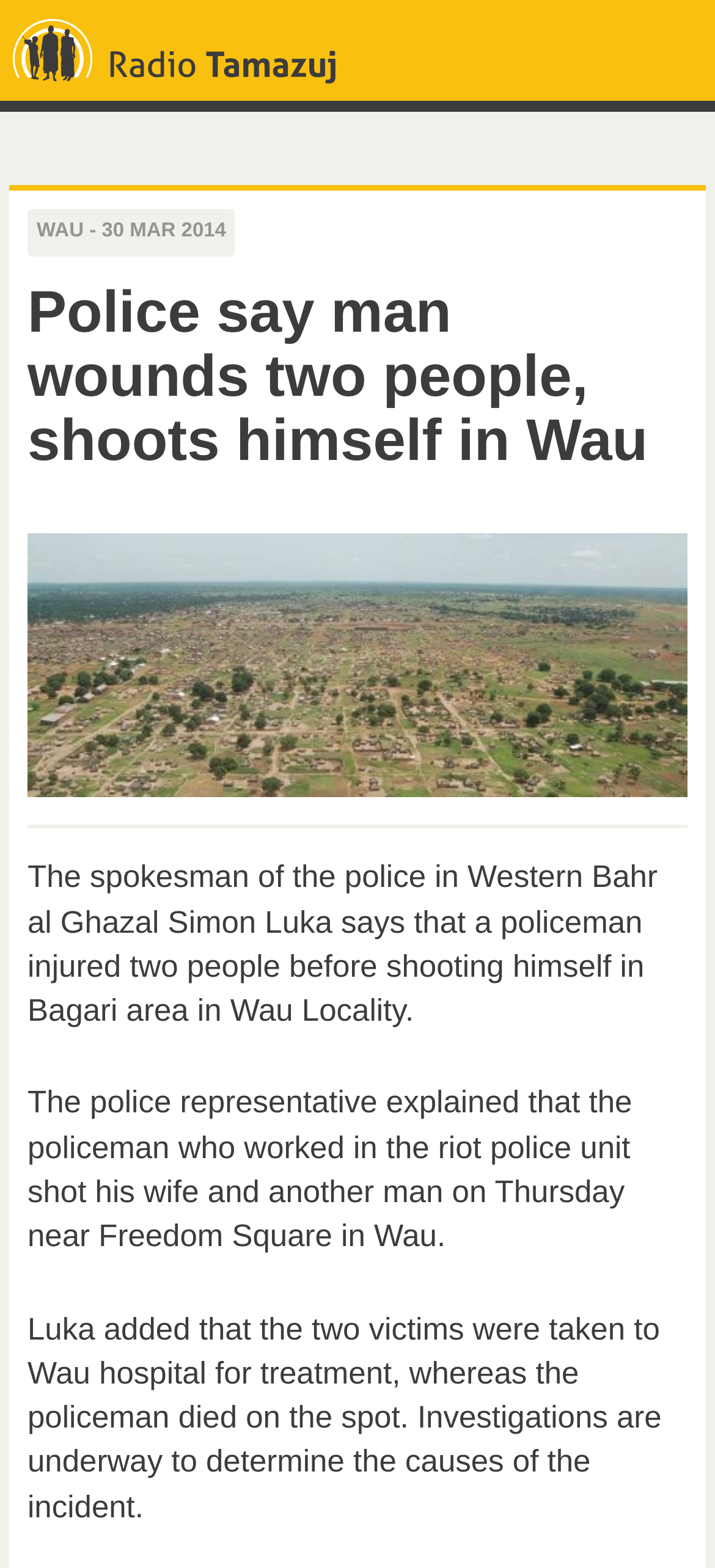Please answer the following question using a single word or phrase: 
Where were the two victims taken for treatment?

Wau hospital